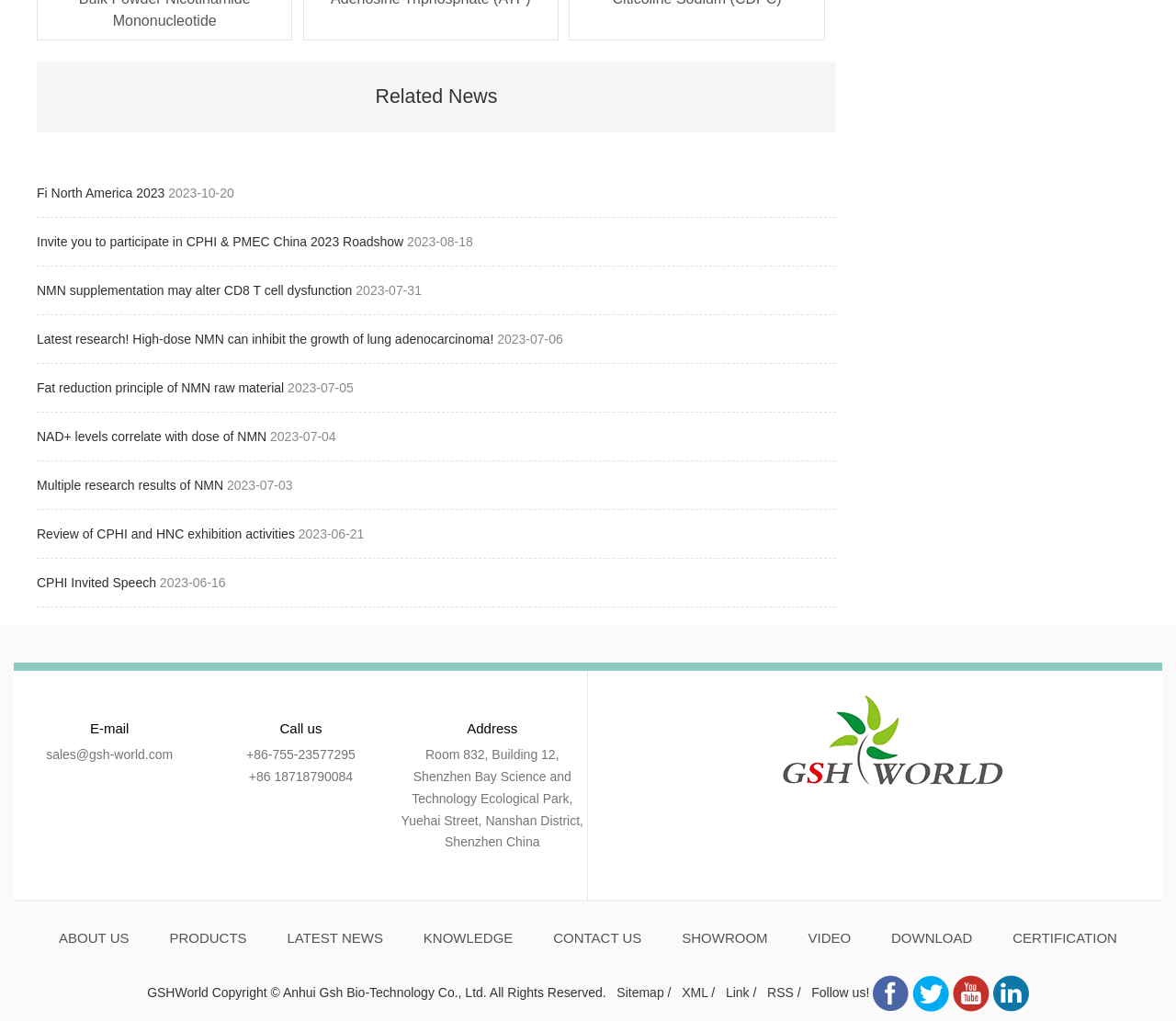Give a succinct answer to this question in a single word or phrase: 
What is the topic of the news?

NMN